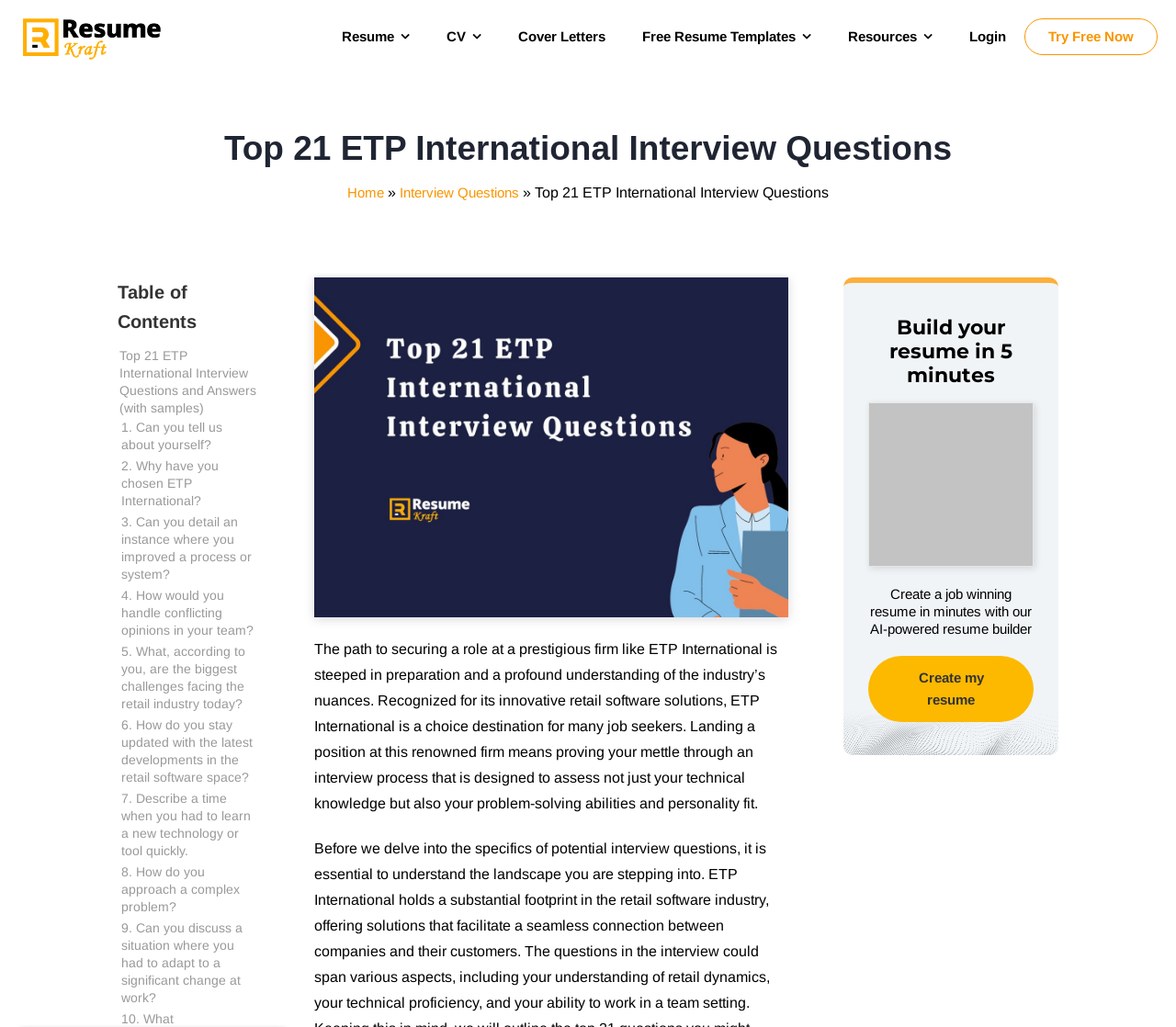What is the topic of the interview questions listed on this webpage?
Answer the question with a detailed explanation, including all necessary information.

I inferred this answer by looking at the context of the webpage, which is focused on providing interview questions and answers for ETP International, and the questions themselves, which are all related to ETP International.